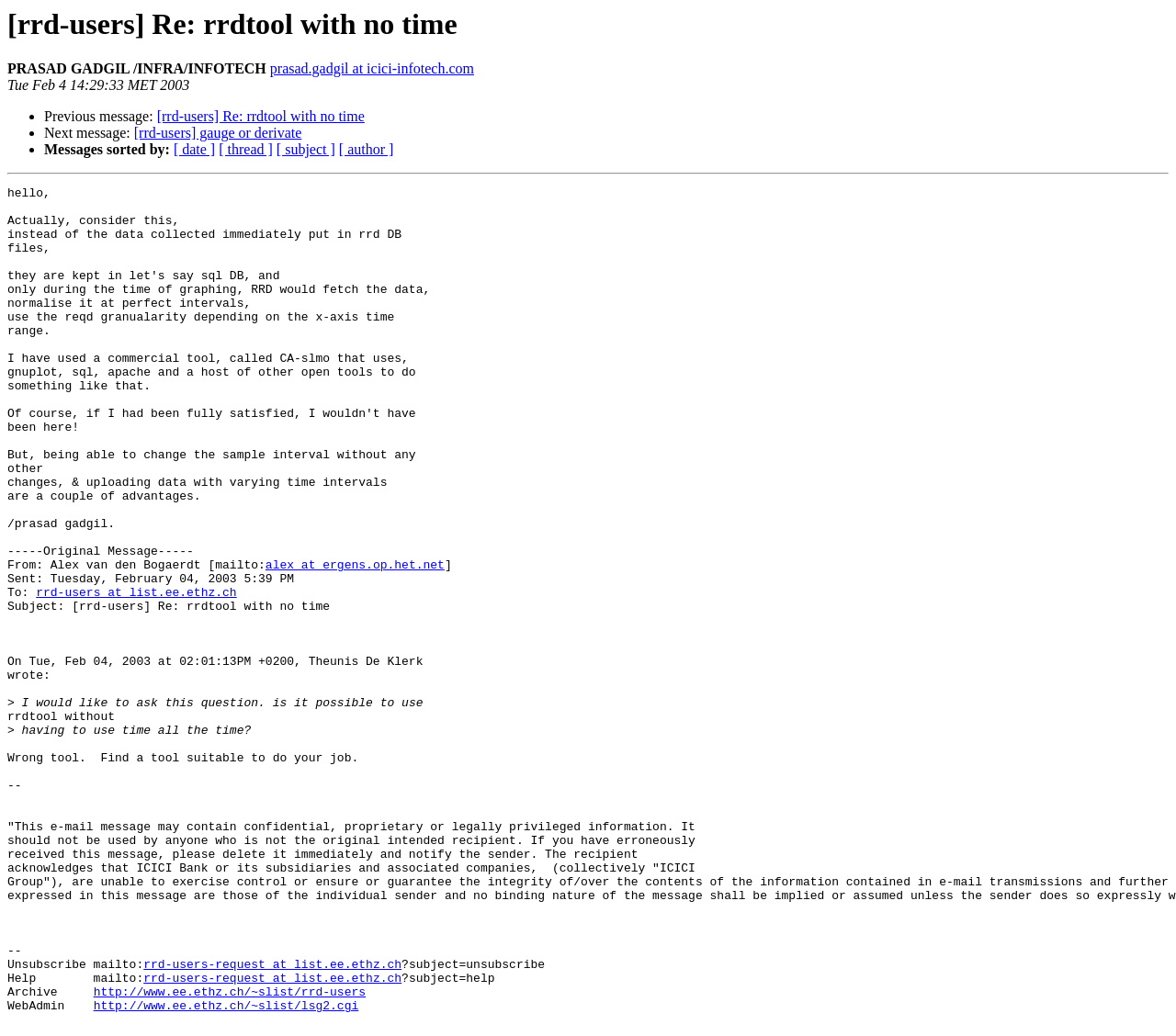Determine the bounding box coordinates of the UI element described below. Use the format (top-left x, top-left y, bottom-right x, bottom-right y) with floating point numbers between 0 and 1: rrd-users-request at list.ee.ethz.ch

[0.122, 0.938, 0.343, 0.952]